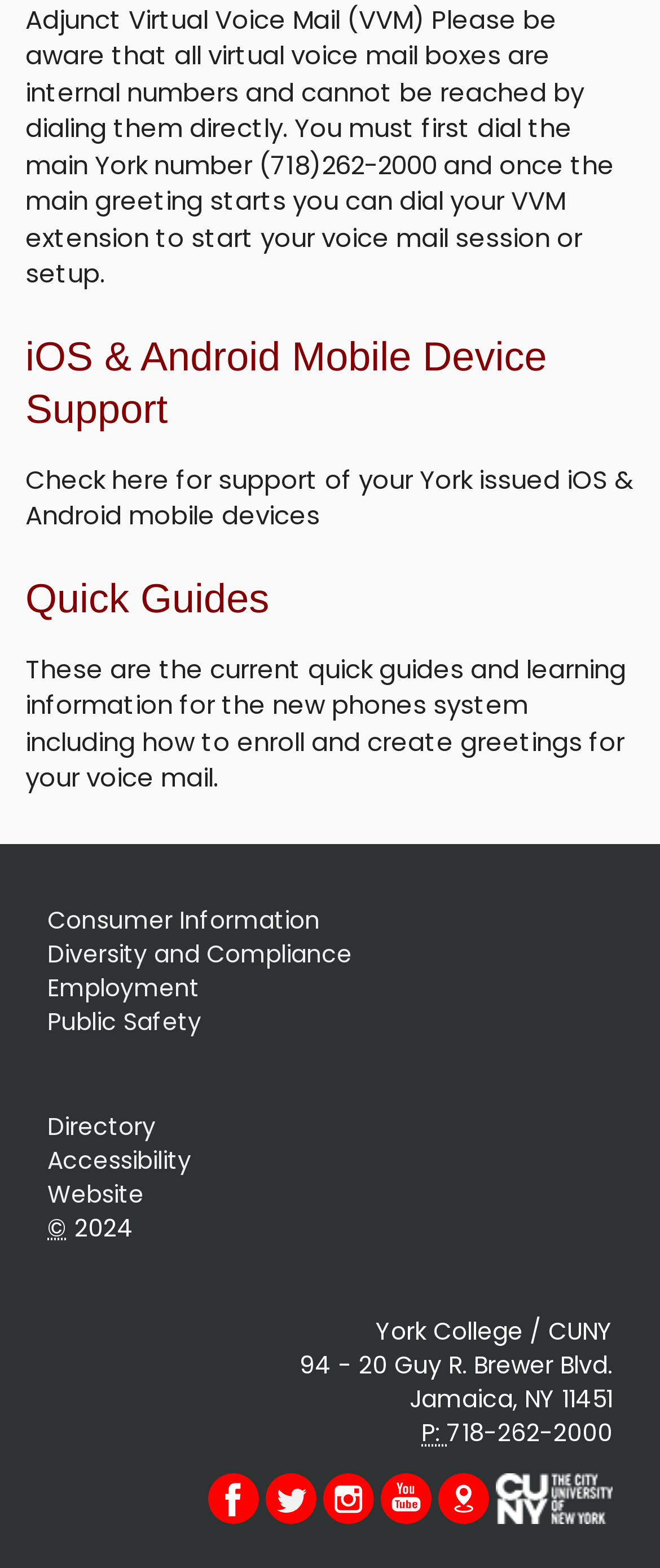For the given element description Diversity and Compliance, determine the bounding box coordinates of the UI element. The coordinates should follow the format (top-left x, top-left y, bottom-right x, bottom-right y) and be within the range of 0 to 1.

[0.072, 0.597, 0.533, 0.619]